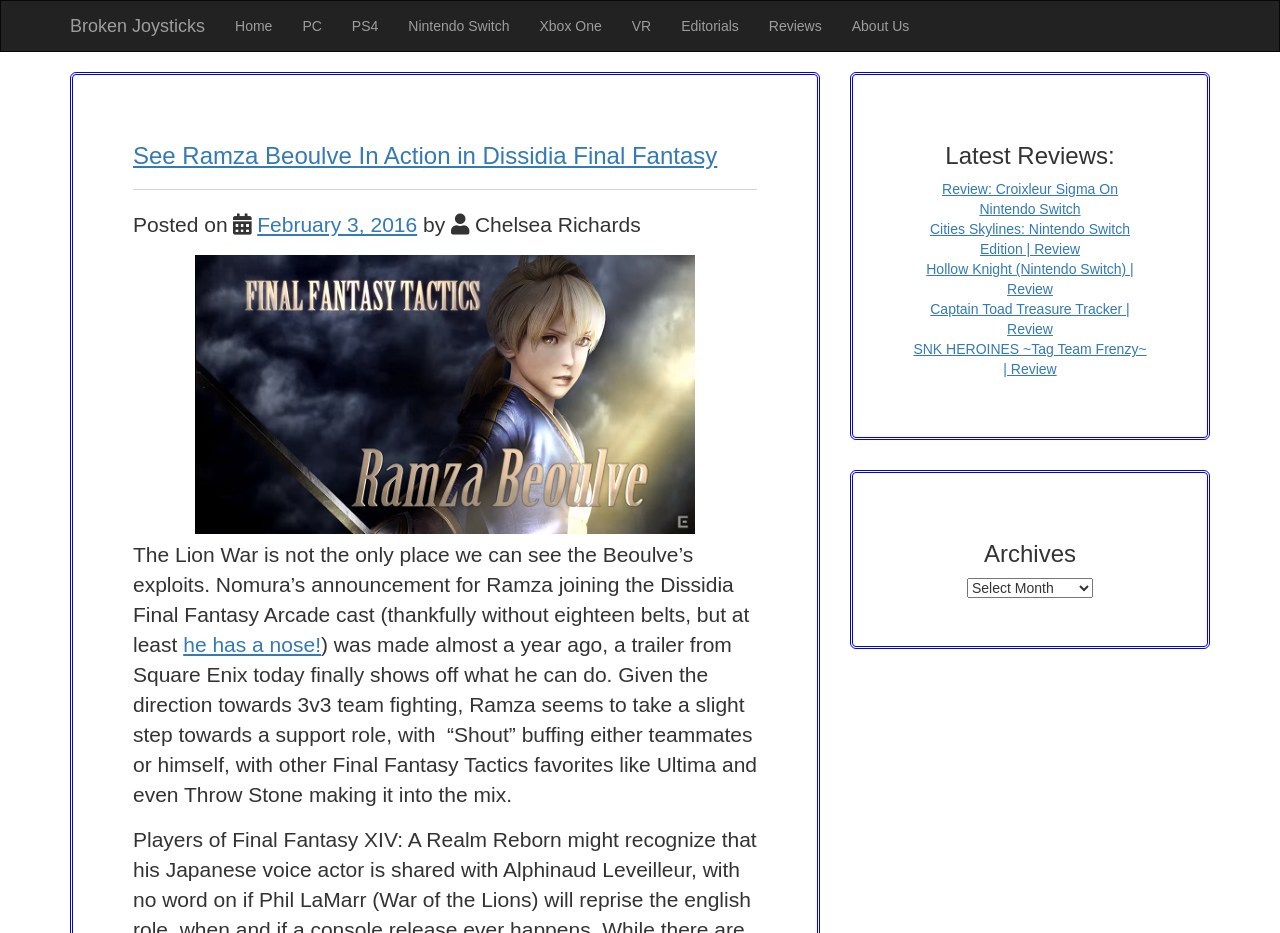Determine the bounding box coordinates of the region to click in order to accomplish the following instruction: "View the latest review on Croixleur Sigma On Nintendo Switch". Provide the coordinates as four float numbers between 0 and 1, specifically [left, top, right, bottom].

[0.736, 0.194, 0.873, 0.233]